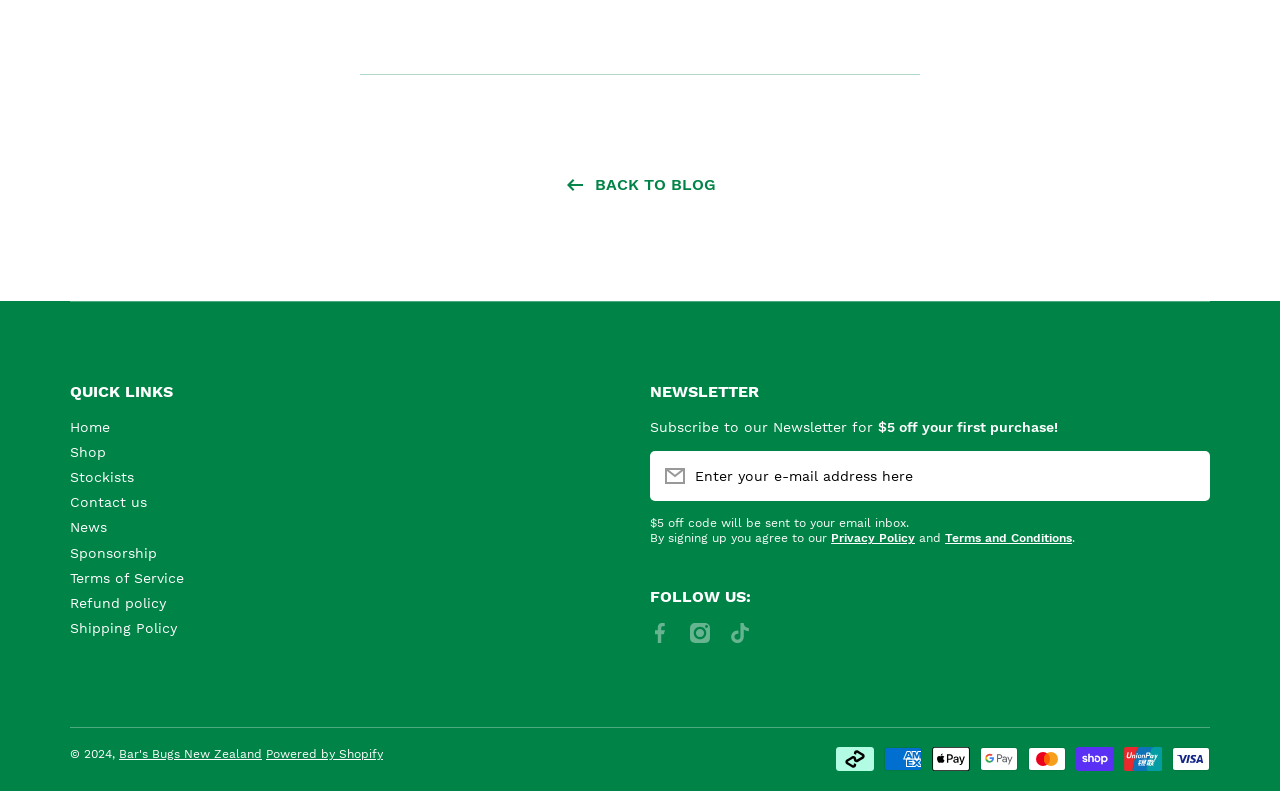What payment methods are accepted on the webpage?
Use the image to answer the question with a single word or phrase.

Afterpay, American Express, Apple Pay, etc.